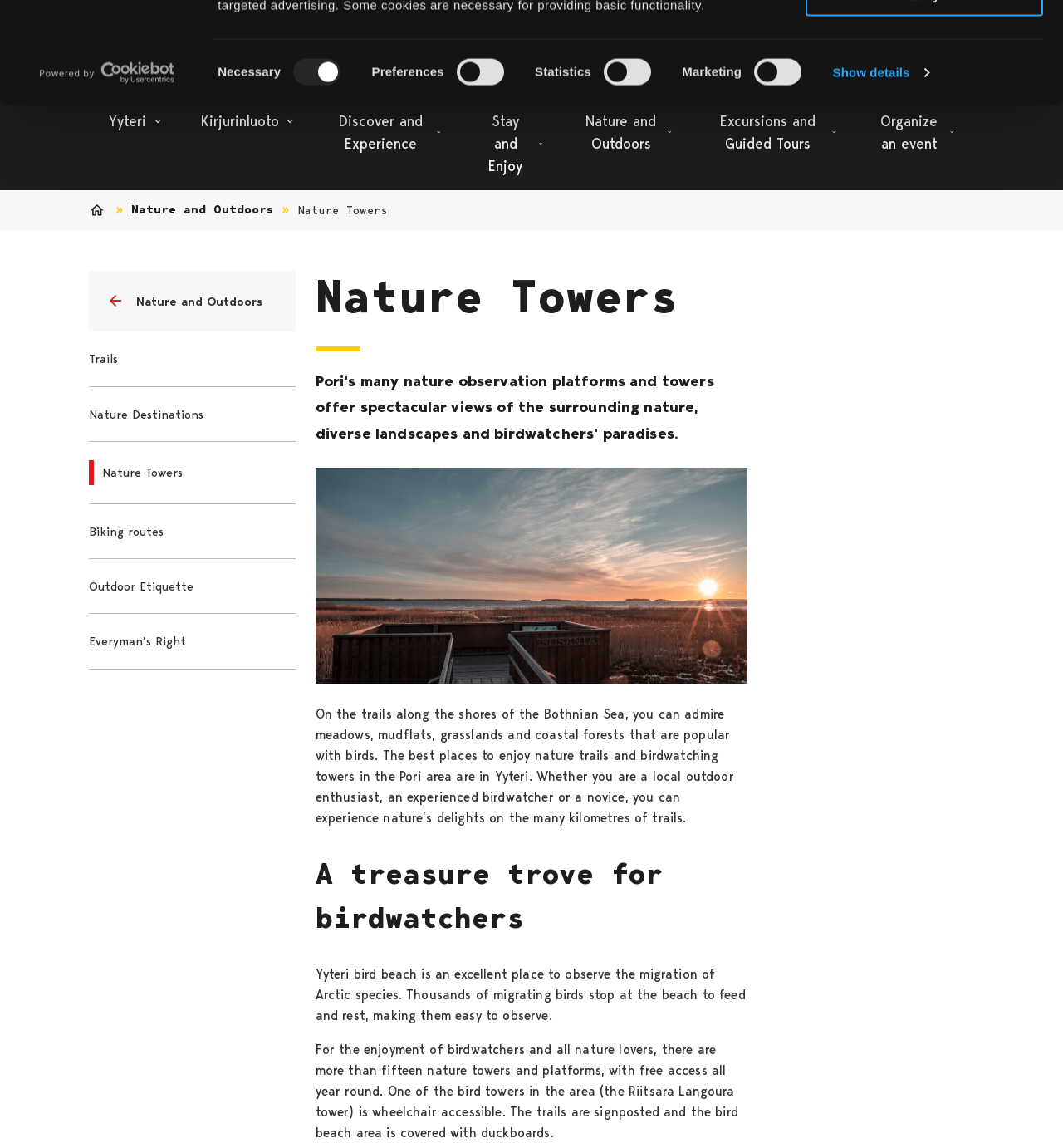Please provide the bounding box coordinate of the region that matches the element description: Trails. Coordinates should be in the format (top-left x, top-left y, bottom-right x, bottom-right y) and all values should be between 0 and 1.

[0.084, 0.306, 0.111, 0.319]